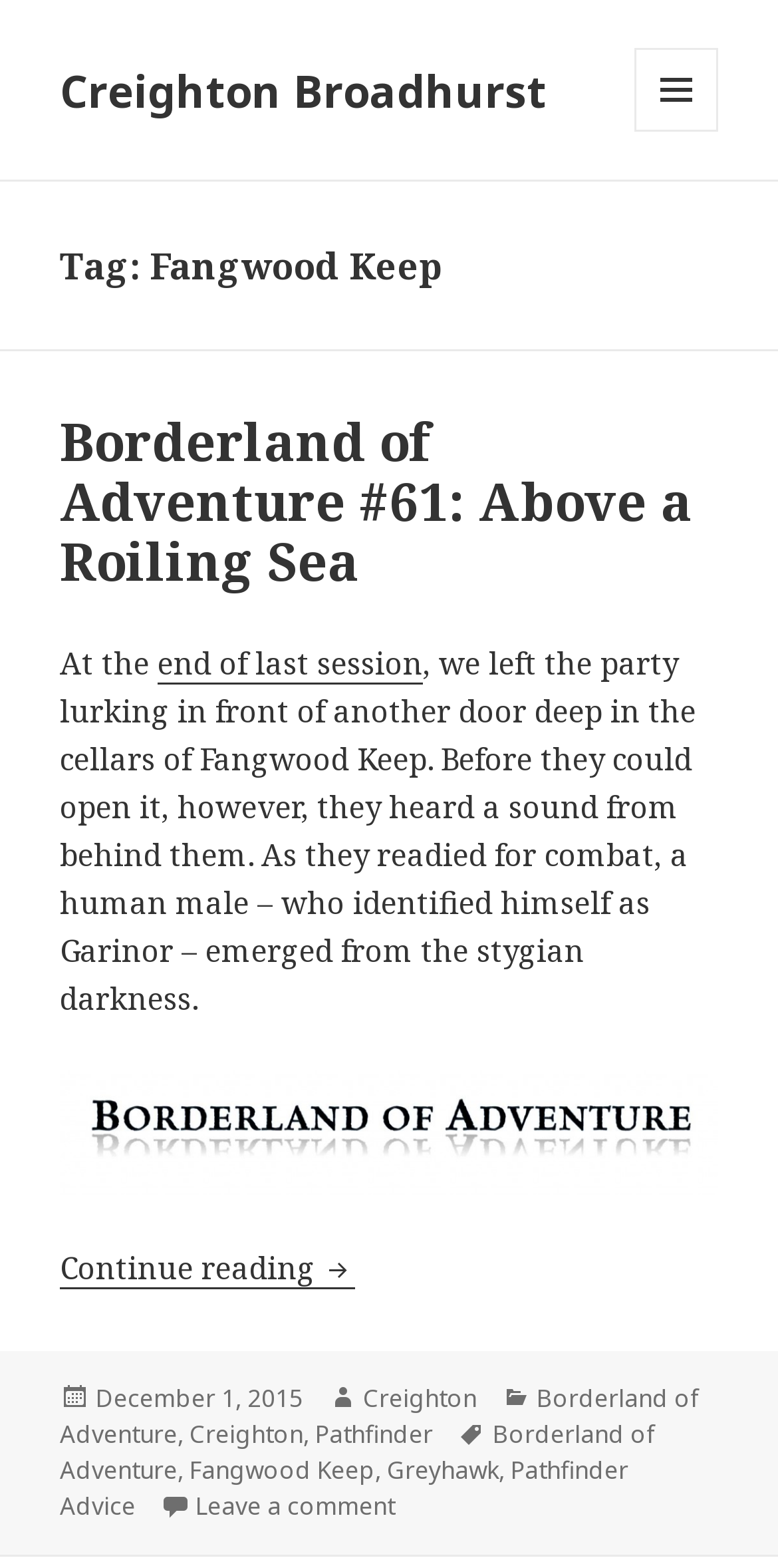Based on the element description "end of last session", predict the bounding box coordinates of the UI element.

[0.203, 0.41, 0.544, 0.436]